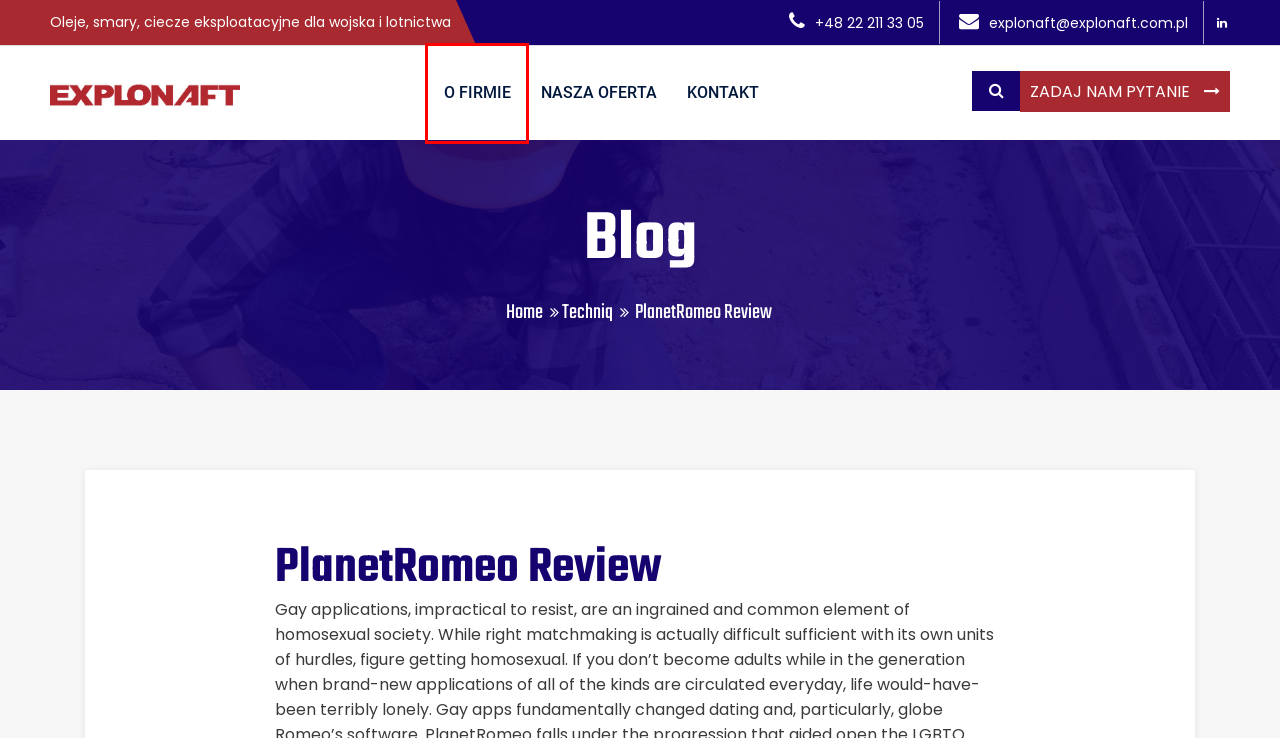Given a screenshot of a webpage with a red bounding box highlighting a UI element, choose the description that best corresponds to the new webpage after clicking the element within the red bounding box. Here are your options:
A. Skontaktuj się z nami – explonaft.com.pl
B. O EXPLONAFT – explonaft.com.pl
C. Oleje do silników turbinowych – explonaft.com.pl
D. Środki do pielęgnacji broni – explonaft.com.pl
E. explonaft.com.pl – ​Oleje, smary i ciecze eksploatacyjne dla techniki wojskowej i lotnictwa
F. Techniq – explonaft.com.pl
G. Smary plastyczne – explonaft.com.pl
H. Oleje do silników tłokowych – explonaft.com.pl

B